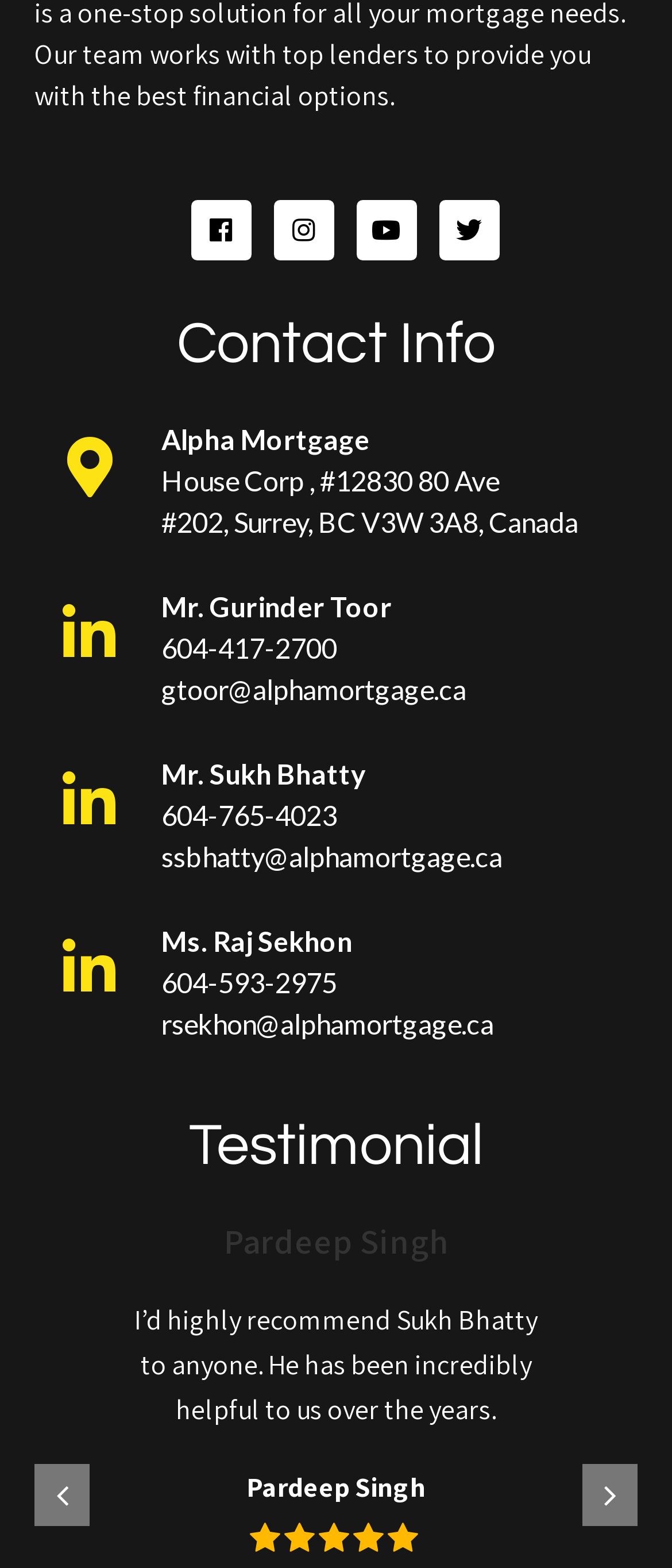What is the address of the company?
Based on the image, answer the question with as much detail as possible.

The address of the company can be found in the StaticText elements with the texts 'House Corp, #12830 80 Ave', '#202, Surrey, BC V3W 3A8, Canada' located at [0.24, 0.296, 0.743, 0.317] and [0.24, 0.323, 0.861, 0.344] respectively.